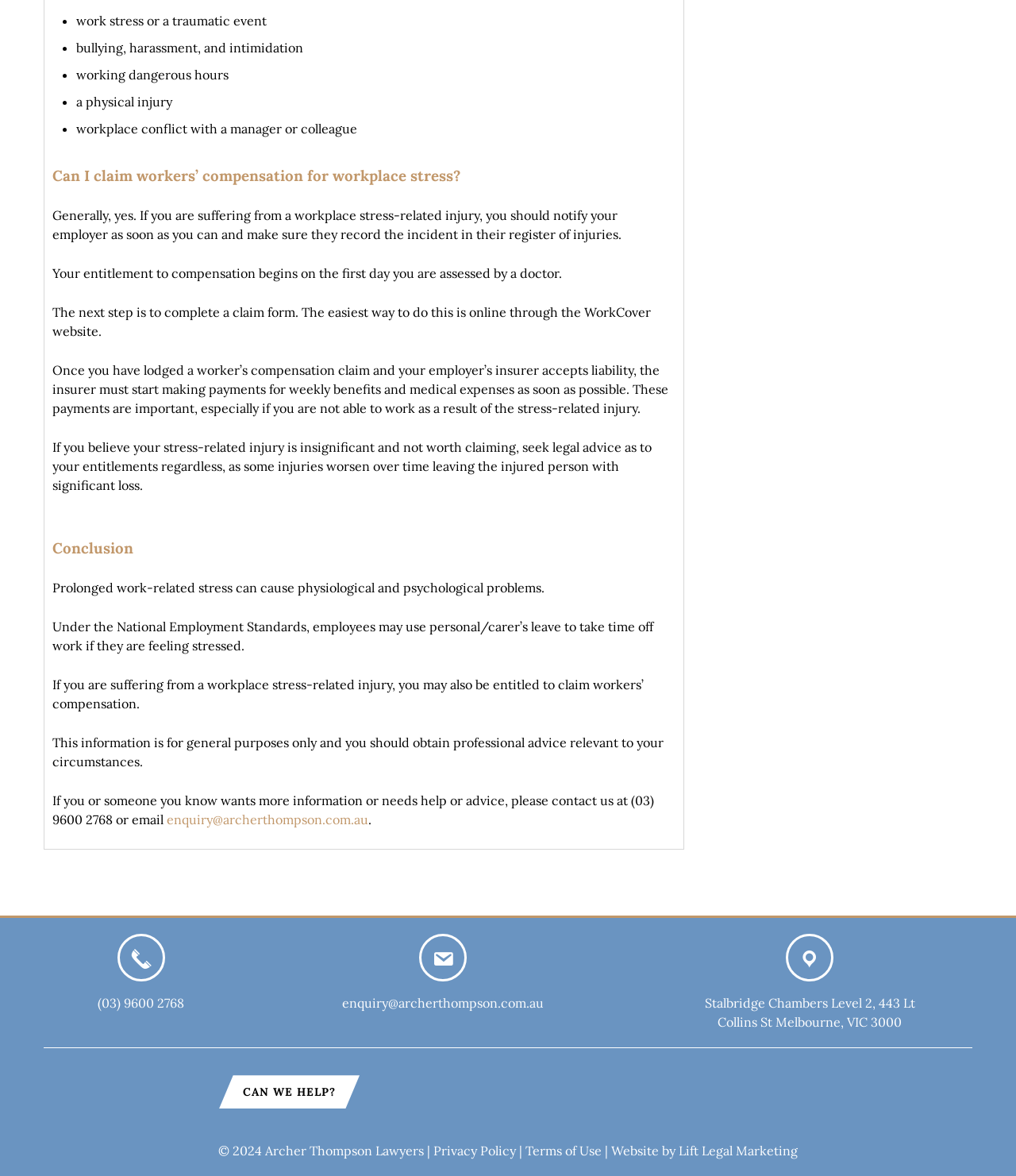Please find the bounding box coordinates of the element that you should click to achieve the following instruction: "Click on the CRESTHUB link". The coordinates should be presented as four float numbers between 0 and 1: [left, top, right, bottom].

None